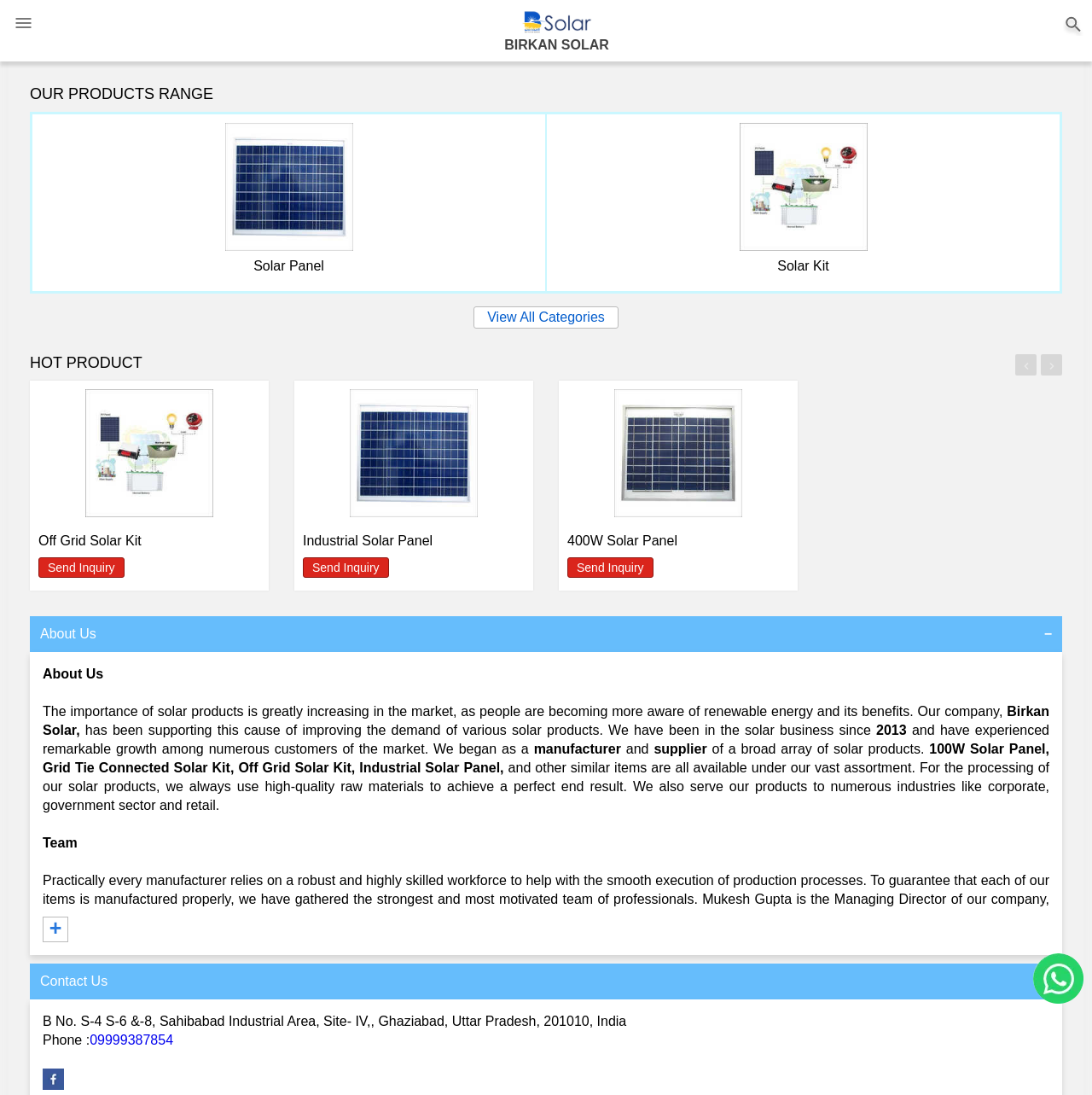Determine the bounding box coordinates of the region to click in order to accomplish the following instruction: "View the Solar Panel product". Provide the coordinates as four float numbers between 0 and 1, specifically [left, top, right, bottom].

[0.038, 0.112, 0.491, 0.229]